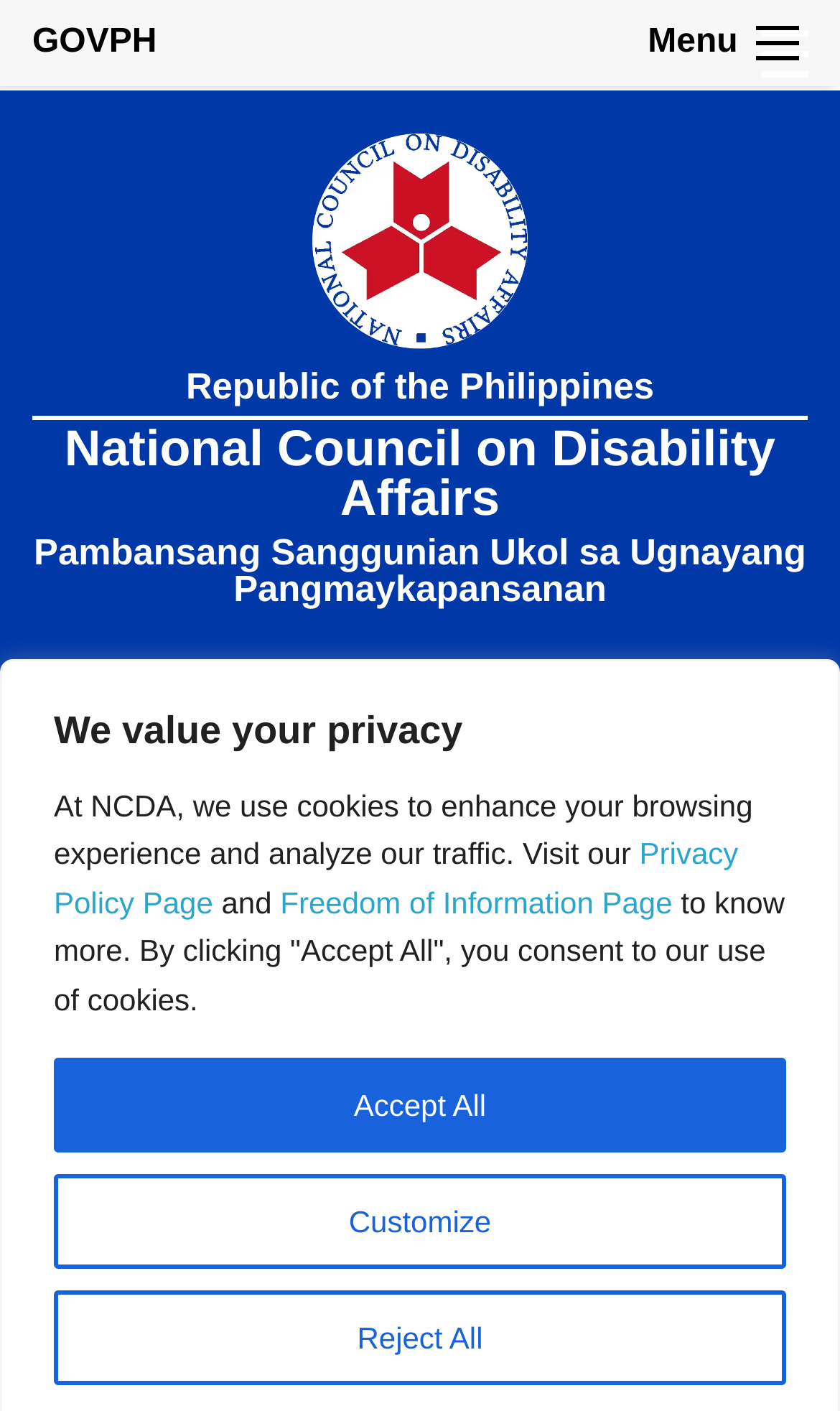What is the topic of the webinar?
Give a detailed and exhaustive answer to the question.

I found the answer by looking at the heading that says 'DOT and NCDA hold Webinar on “Barrier Free Tourism Kaya Natin”', which suggests that the webinar is about barrier-free tourism.